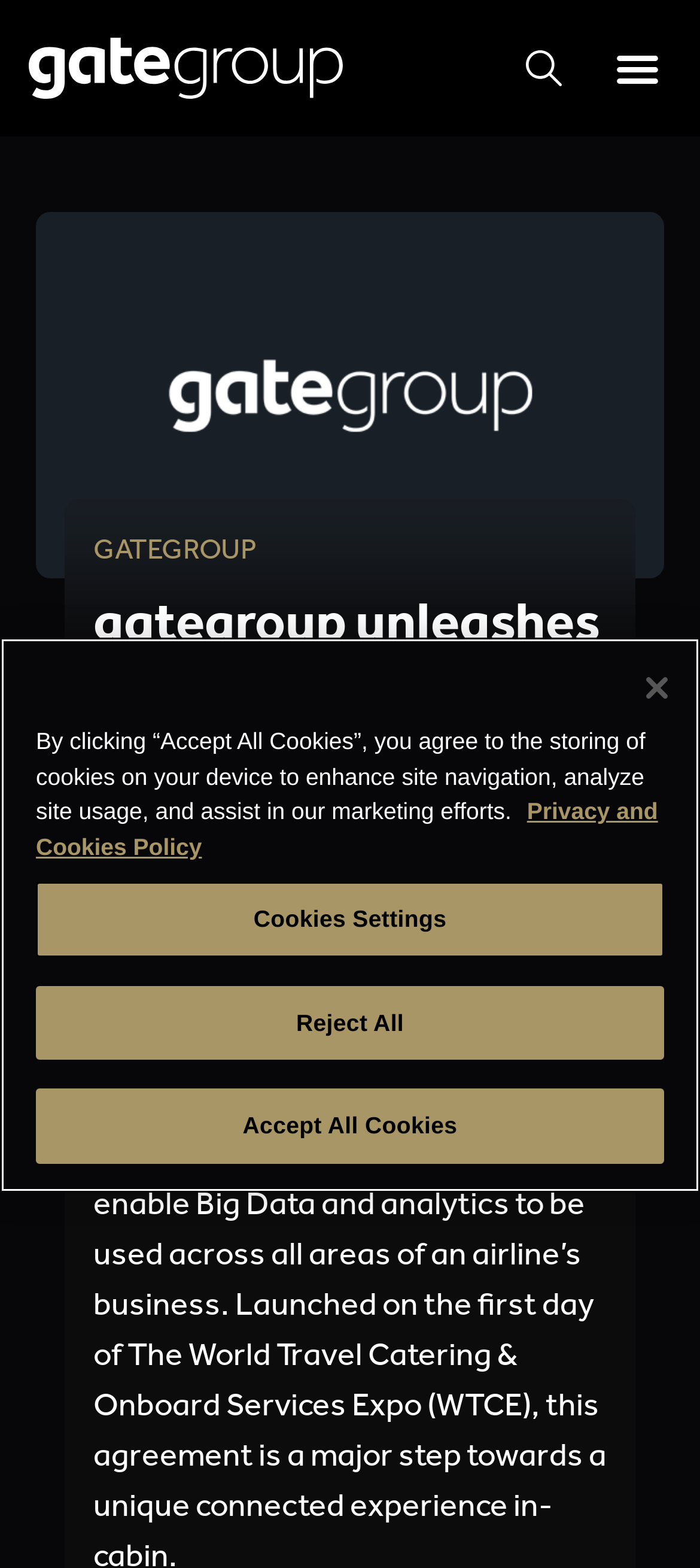What is the company mentioned in the news article?
Please provide a detailed and comprehensive answer to the question.

By reading the heading element 'gategroup unleashes the power of Big Data in new partnership with Airbus', I found that the company mentioned in the news article is Airbus.